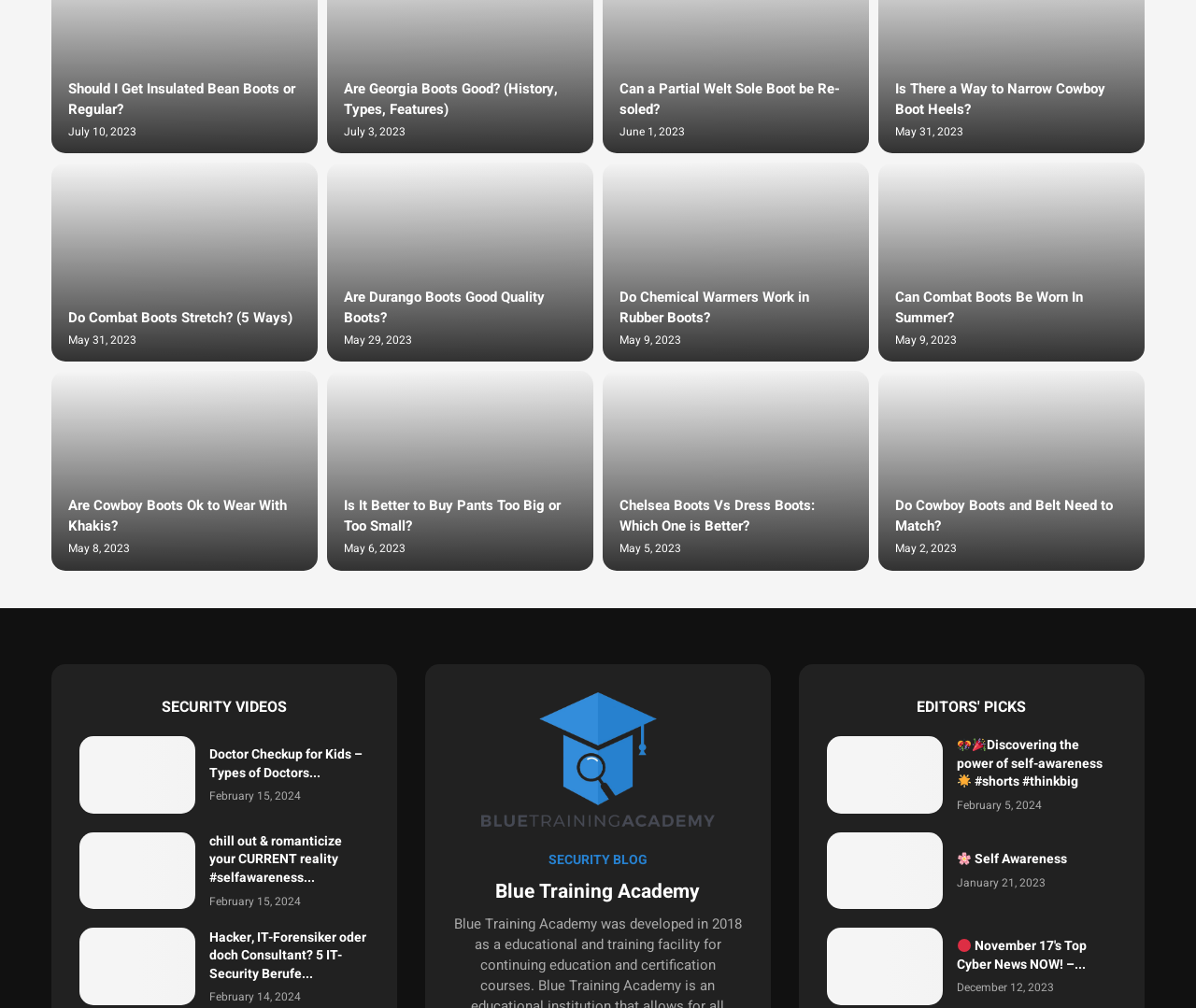Provide your answer to the question using just one word or phrase: What is the position of the article 'Can Combat Boots Be Worn In Summer?' on the webpage?

Below the middle